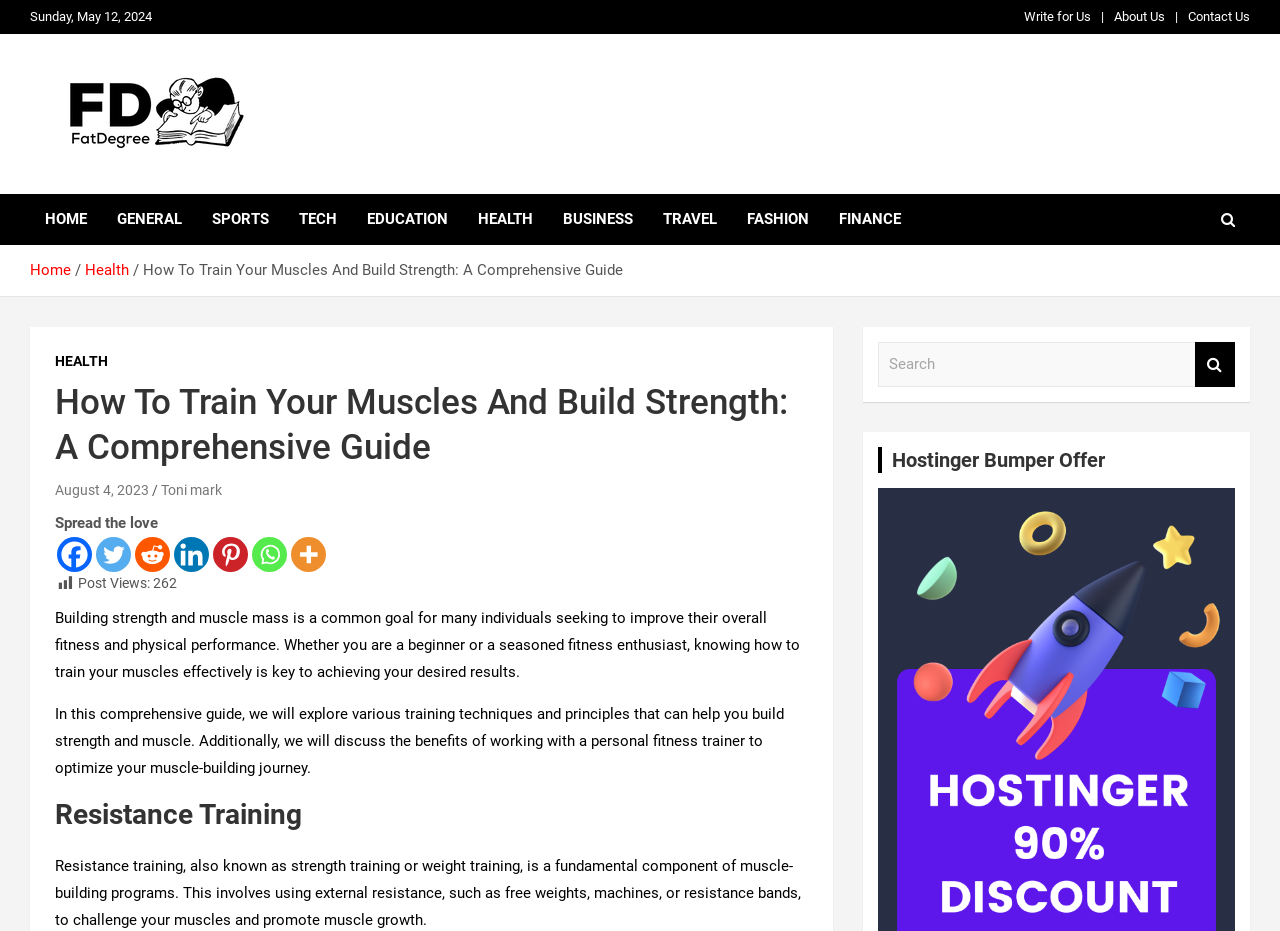Provide the bounding box coordinates for the area that should be clicked to complete the instruction: "Visit the 'Fat Degree' page".

[0.023, 0.071, 0.219, 0.097]